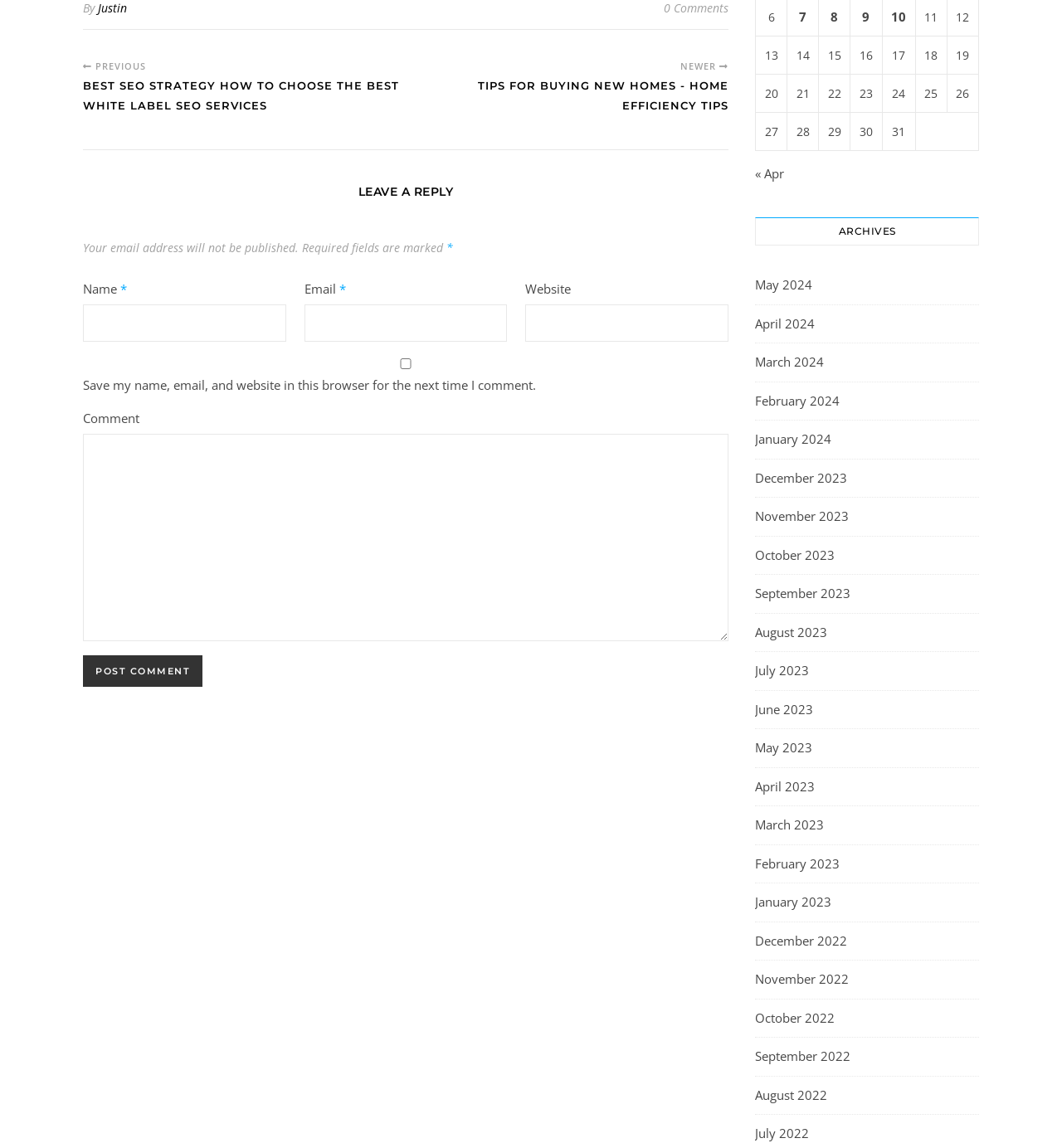Please specify the bounding box coordinates of the element that should be clicked to execute the given instruction: 'Click on the 'Post Comment' button'. Ensure the coordinates are four float numbers between 0 and 1, expressed as [left, top, right, bottom].

[0.078, 0.571, 0.191, 0.598]